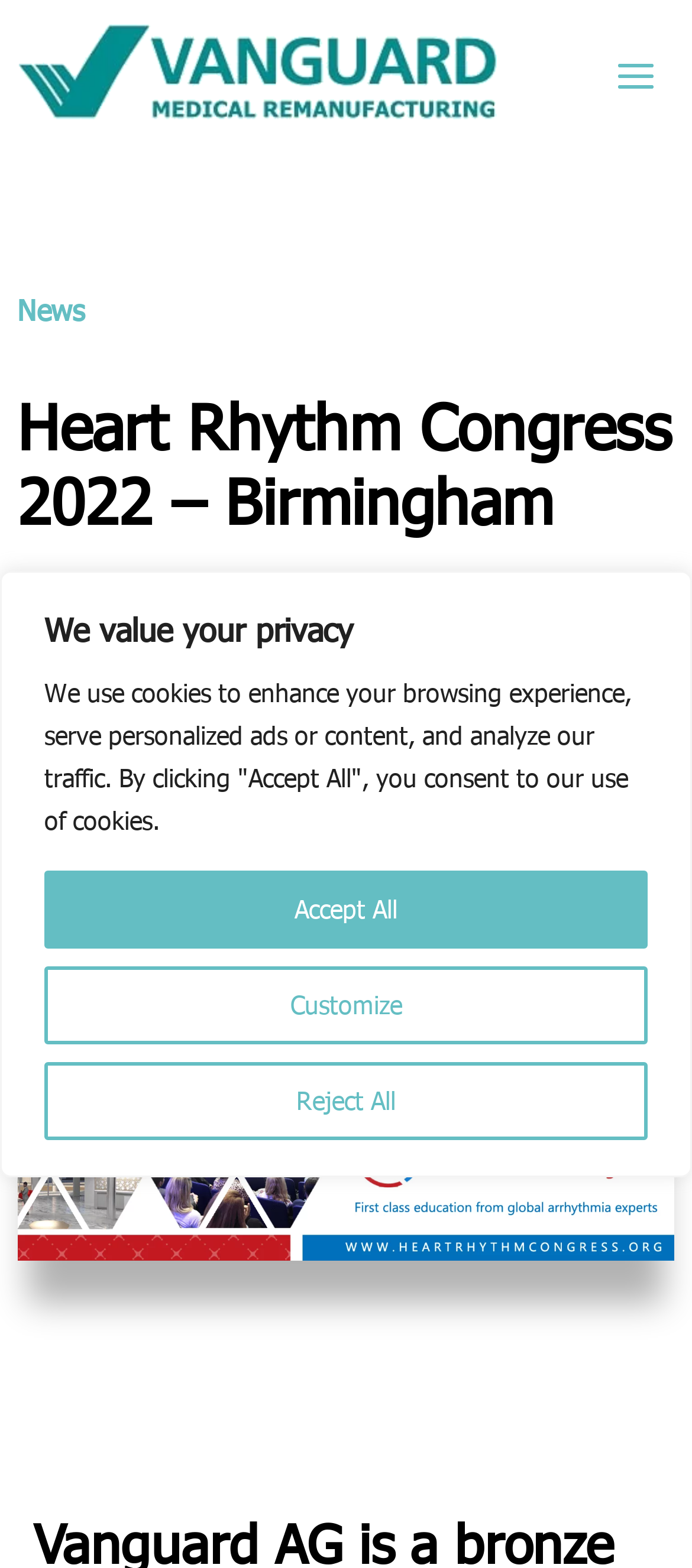What is the purpose of the buttons at the top of the page?
Please respond to the question with as much detail as possible.

I determined the purpose of the buttons by looking at the text element that says 'We value your privacy' and the buttons labeled 'Customize', 'Reject All', and 'Accept All', indicating that the buttons are related to setting cookie preferences.